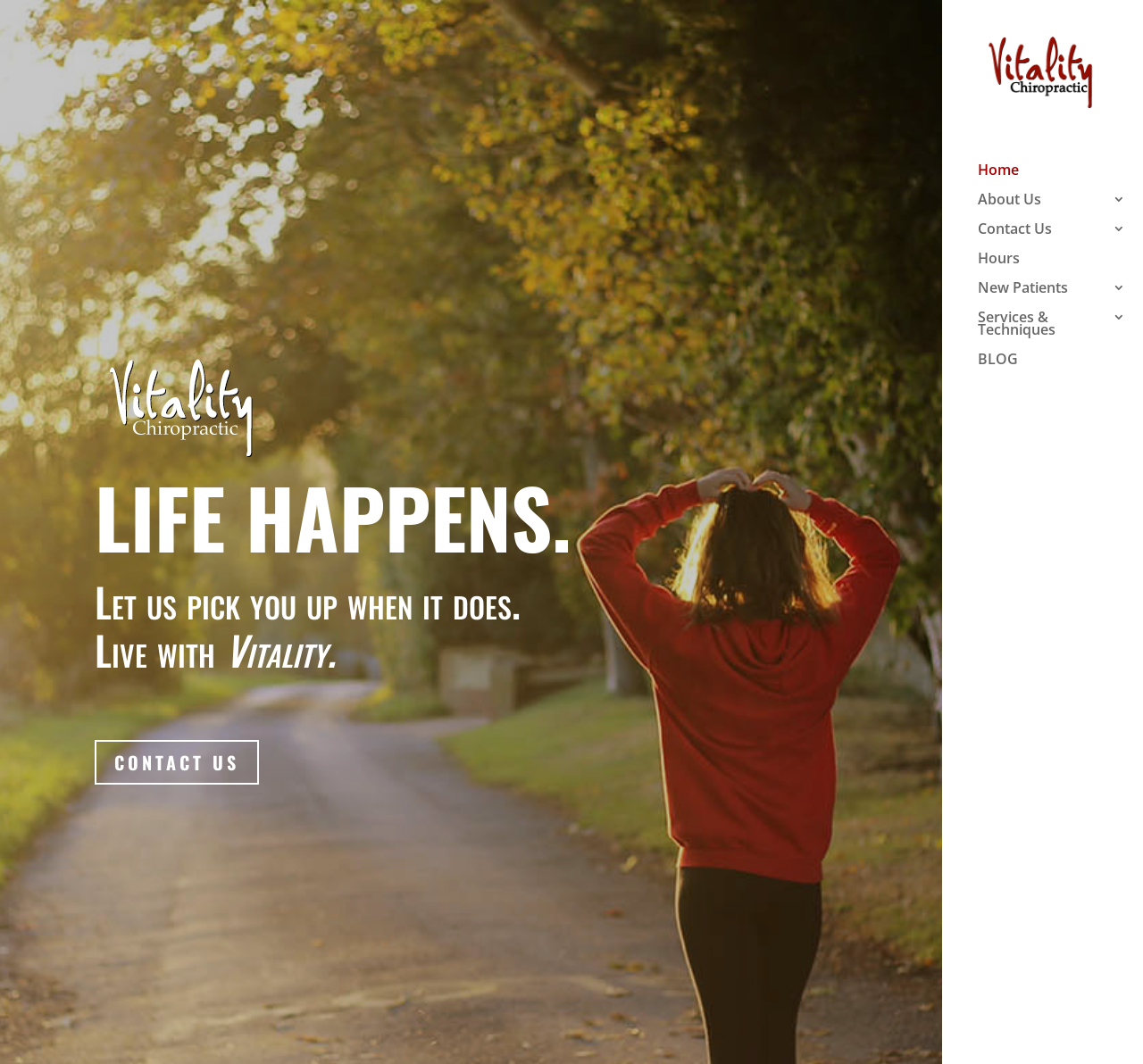Determine the bounding box coordinates of the clickable element to achieve the following action: 'Visit the 'About Us' page'. Provide the coordinates as four float values between 0 and 1, formatted as [left, top, right, bottom].

[0.855, 0.179, 1.0, 0.207]